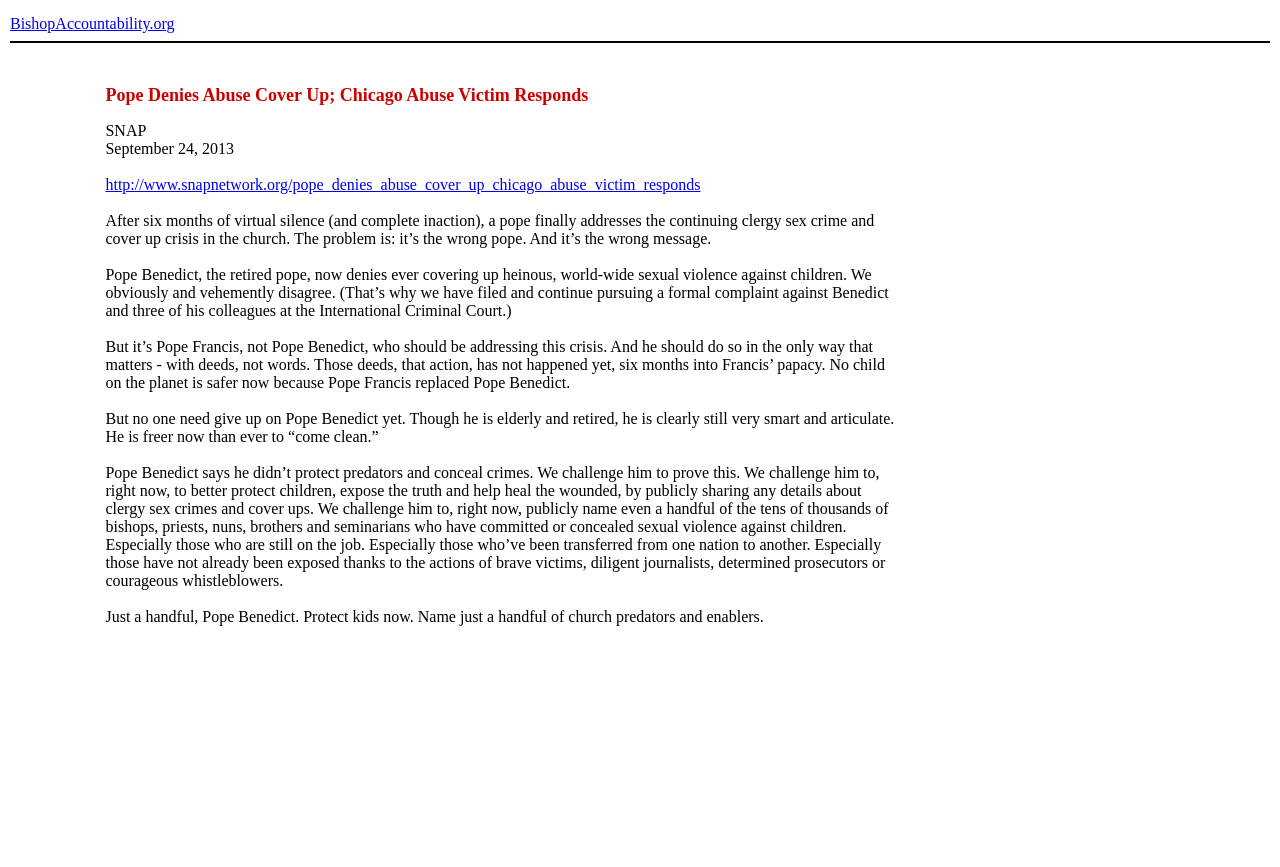Respond concisely with one word or phrase to the following query:
What is the website about?

Clergy sex abuse